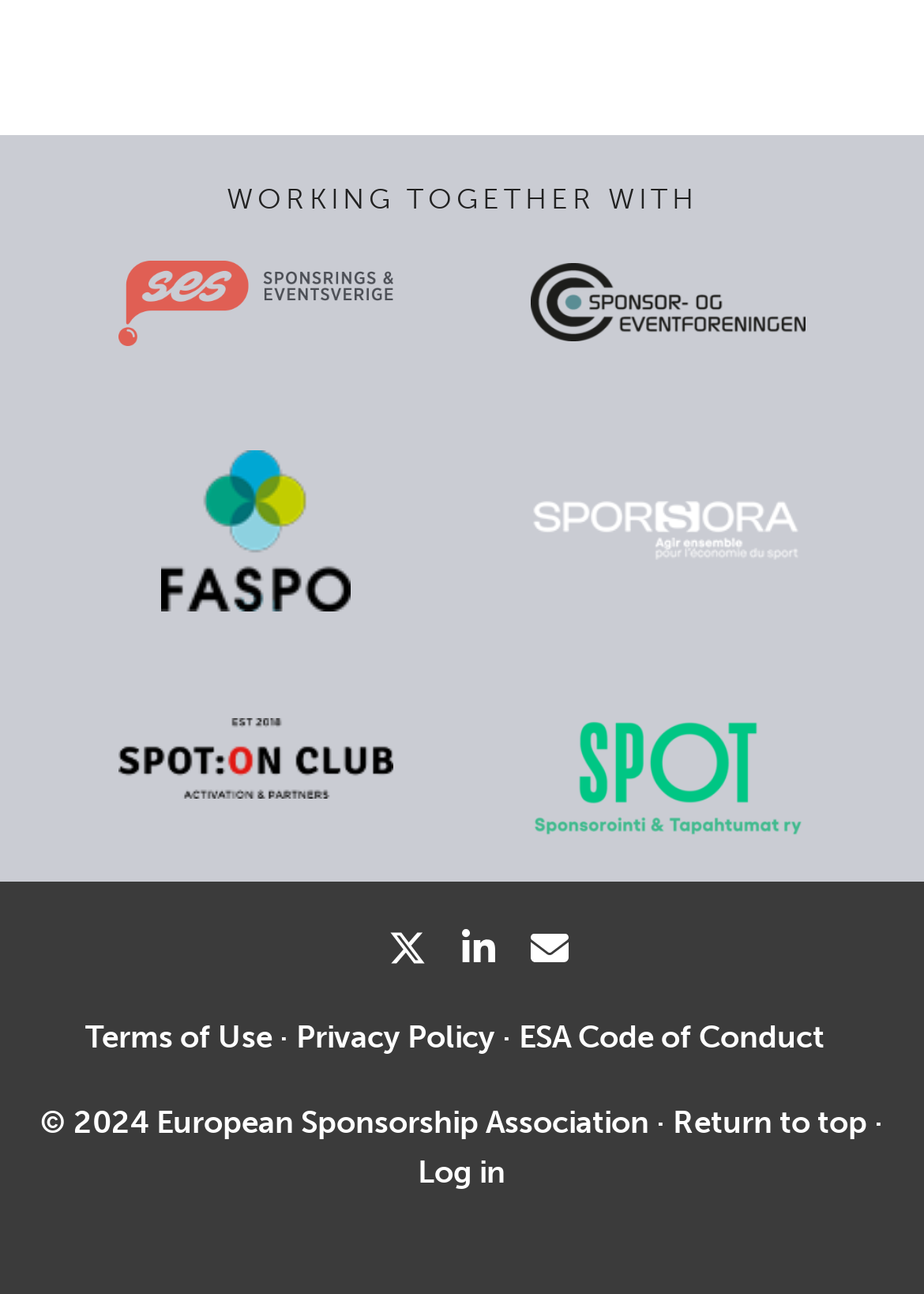Please identify the bounding box coordinates of the element's region that needs to be clicked to fulfill the following instruction: "Return to top". The bounding box coordinates should consist of four float numbers between 0 and 1, i.e., [left, top, right, bottom].

[0.728, 0.854, 0.938, 0.882]